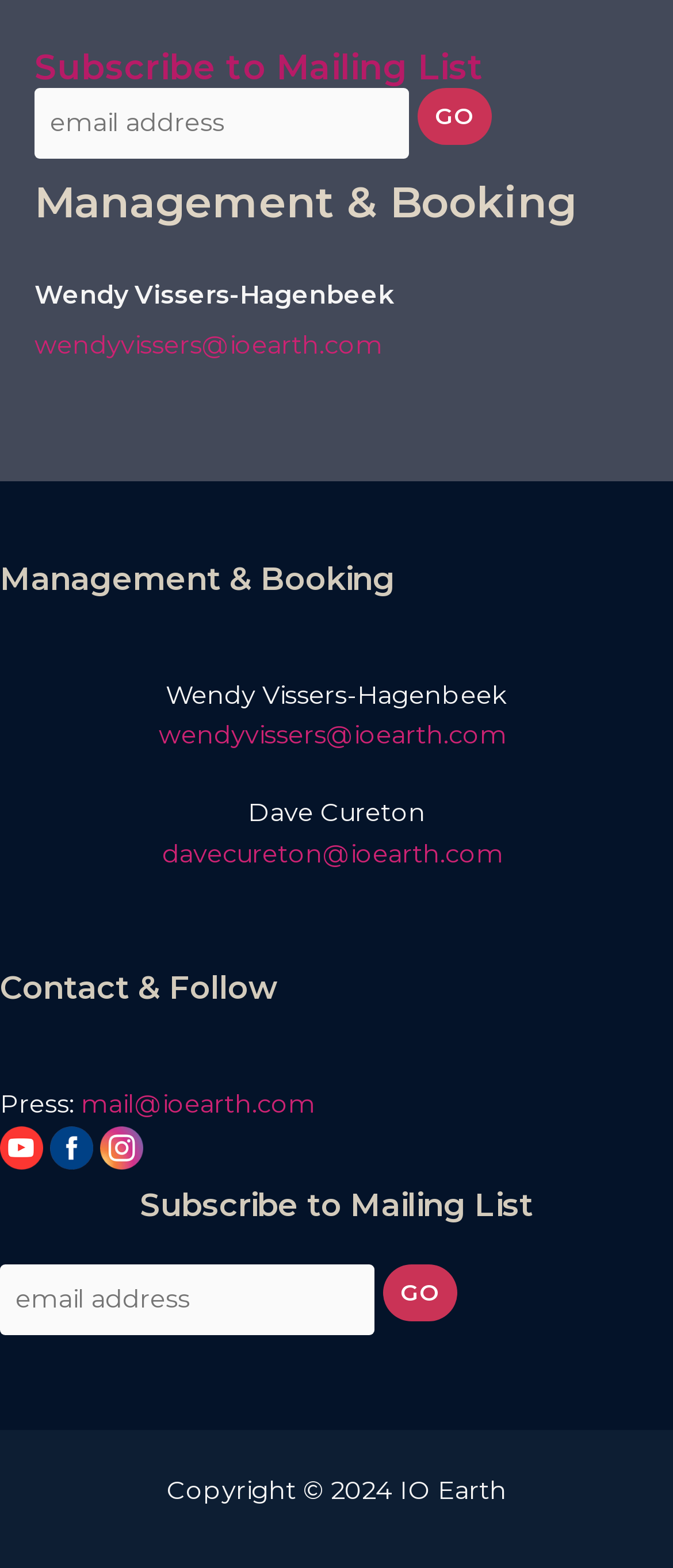Highlight the bounding box coordinates of the element you need to click to perform the following instruction: "Follow IO Earth on YouTube."

[0.0, 0.718, 0.064, 0.746]